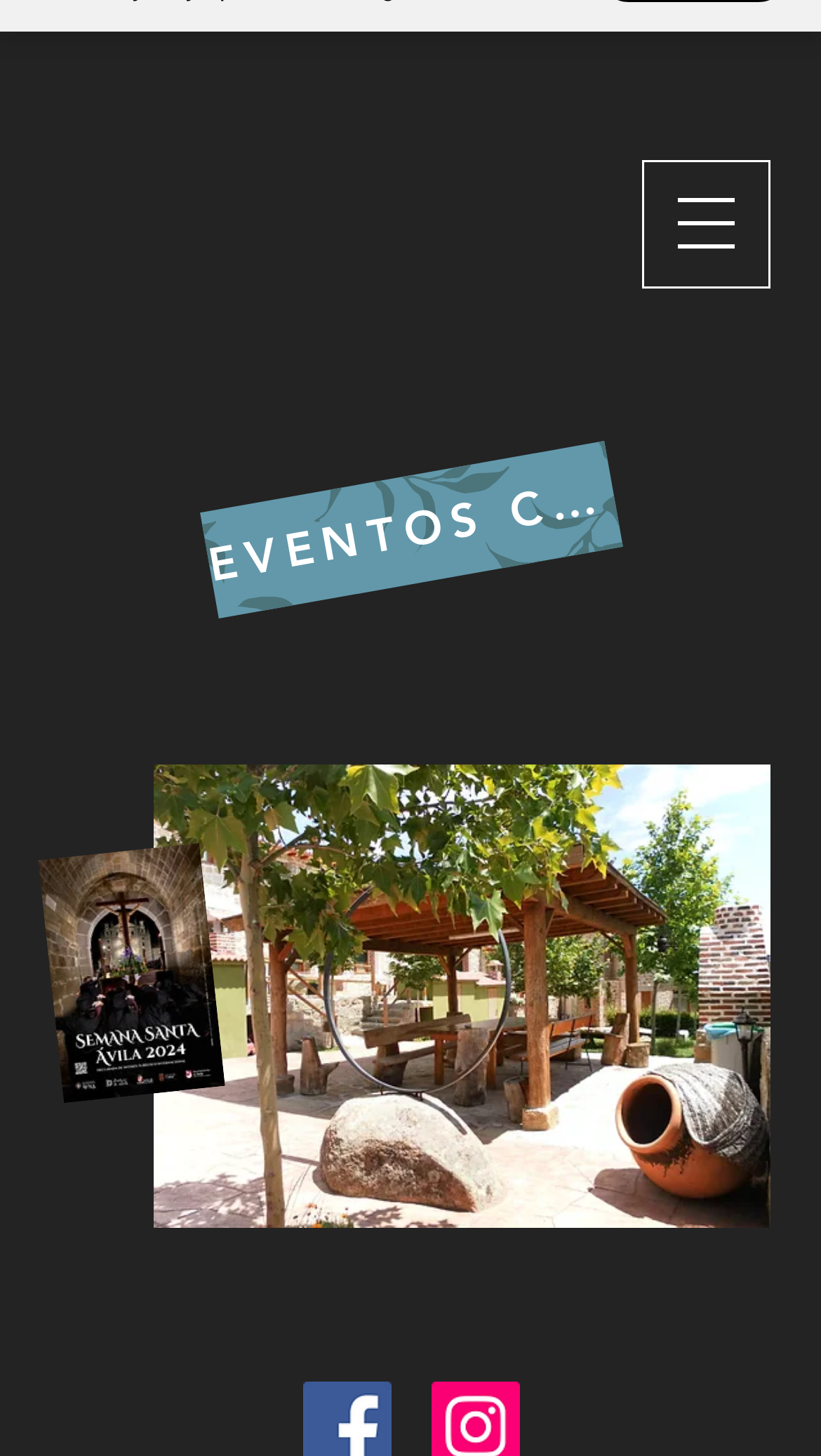Provide a short, one-word or phrase answer to the question below:
How many social media links are there?

2